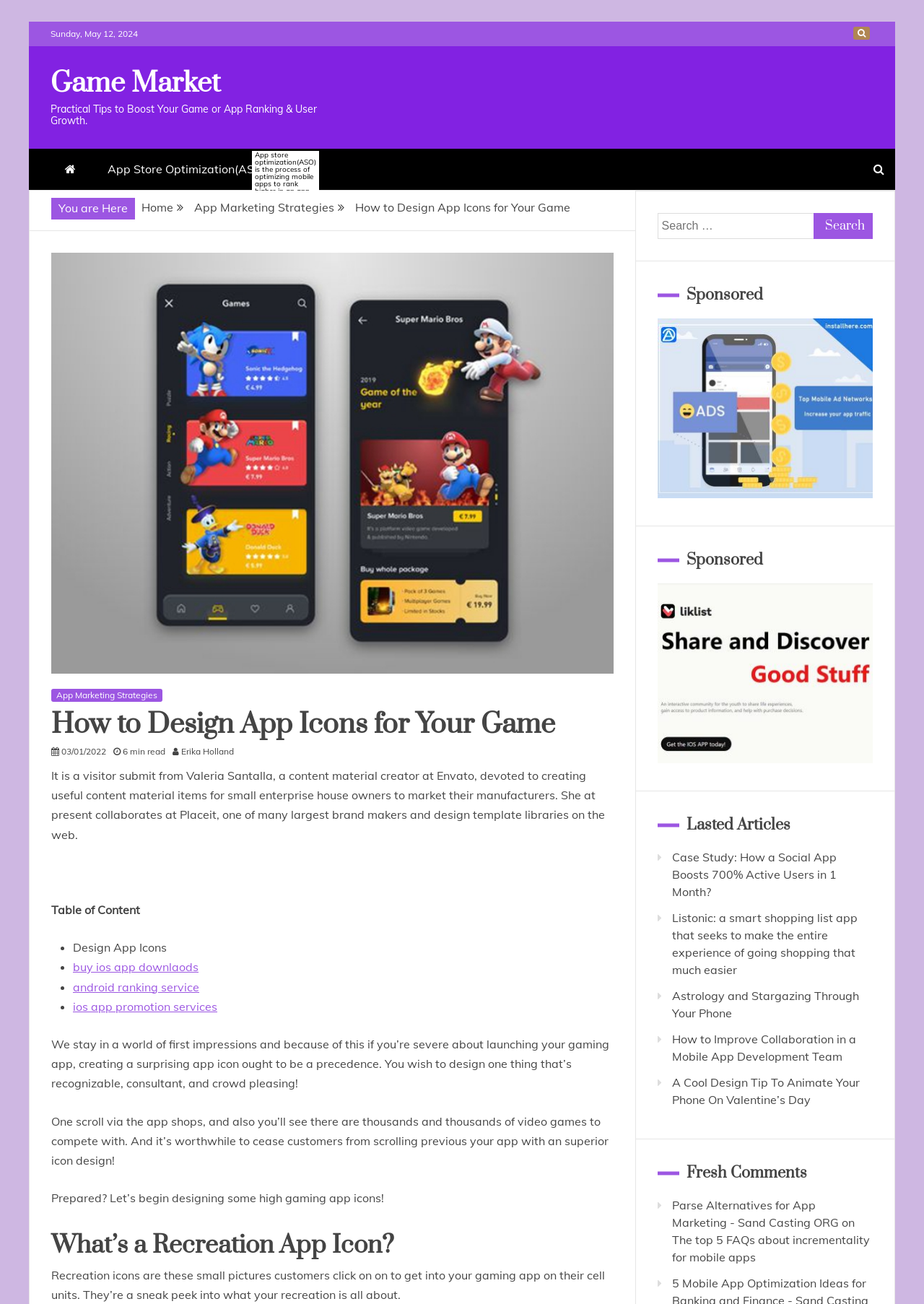Locate the bounding box coordinates of the item that should be clicked to fulfill the instruction: "Check the 'Lasted Articles'".

[0.711, 0.624, 0.945, 0.642]